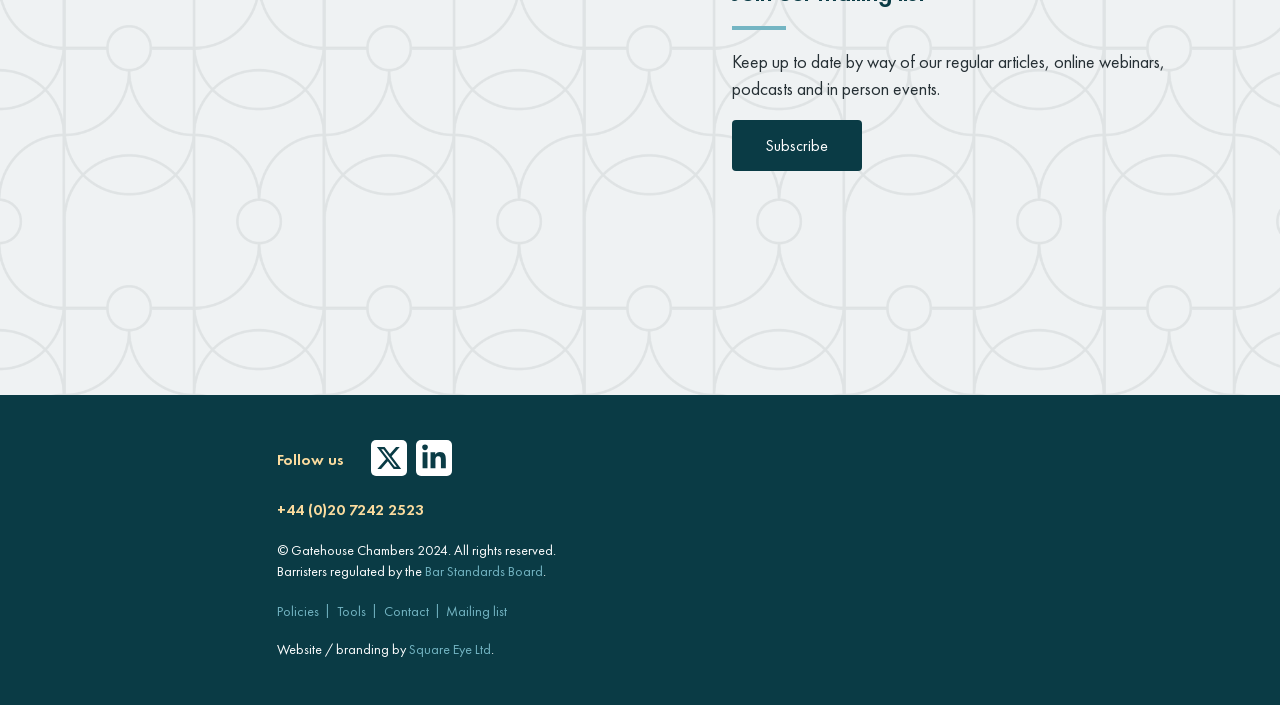What is the phone number of Gatehouse Chambers?
Provide an in-depth and detailed answer to the question.

The phone number of Gatehouse Chambers can be found in the link '+44 (0)20 7242 2523' which is a child element of the root element.